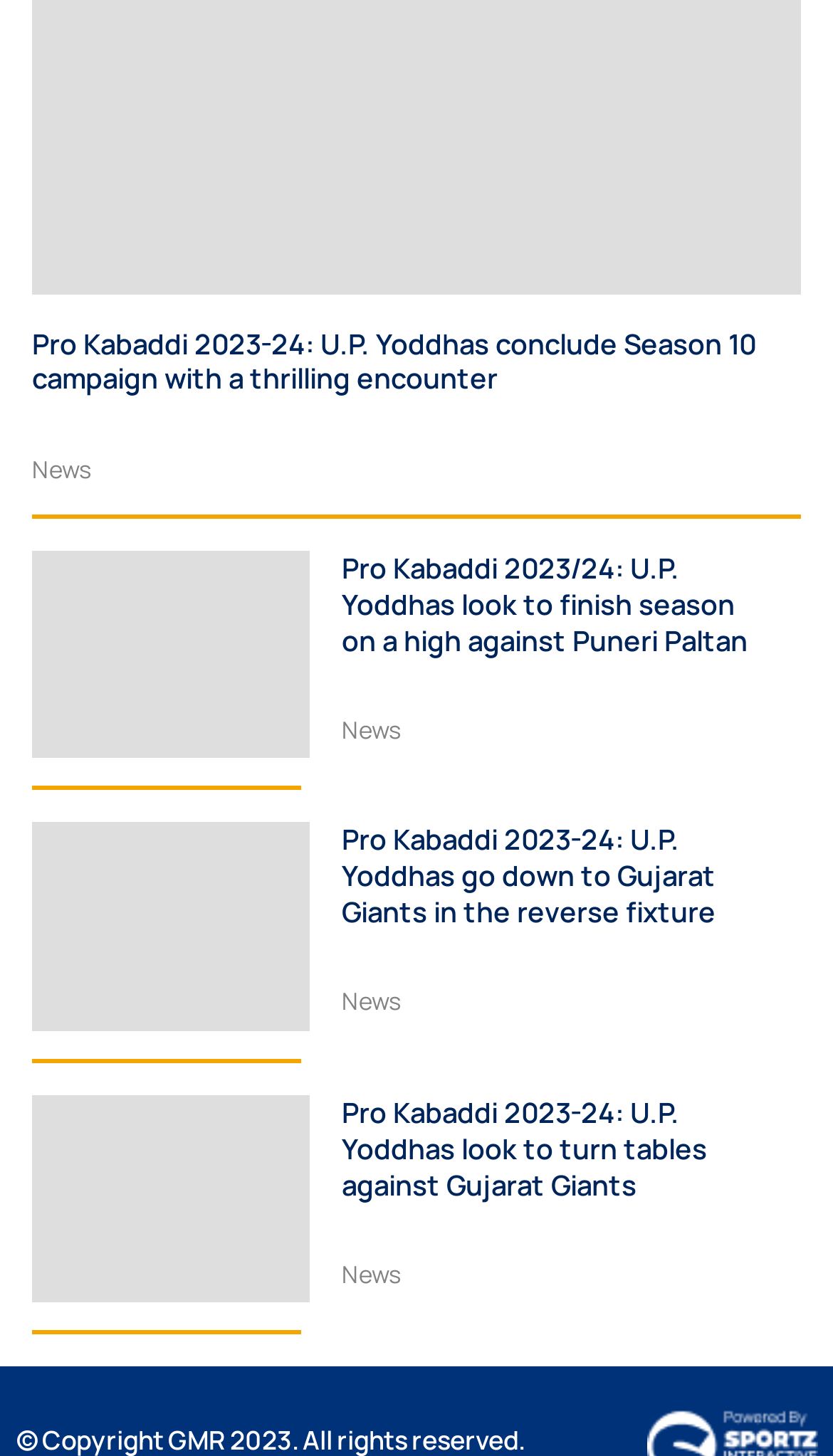Determine the bounding box coordinates of the clickable region to execute the instruction: "Read about U.P. Yoddhas' campaign". The coordinates should be four float numbers between 0 and 1, denoted as [left, top, right, bottom].

[0.41, 0.378, 0.91, 0.481]